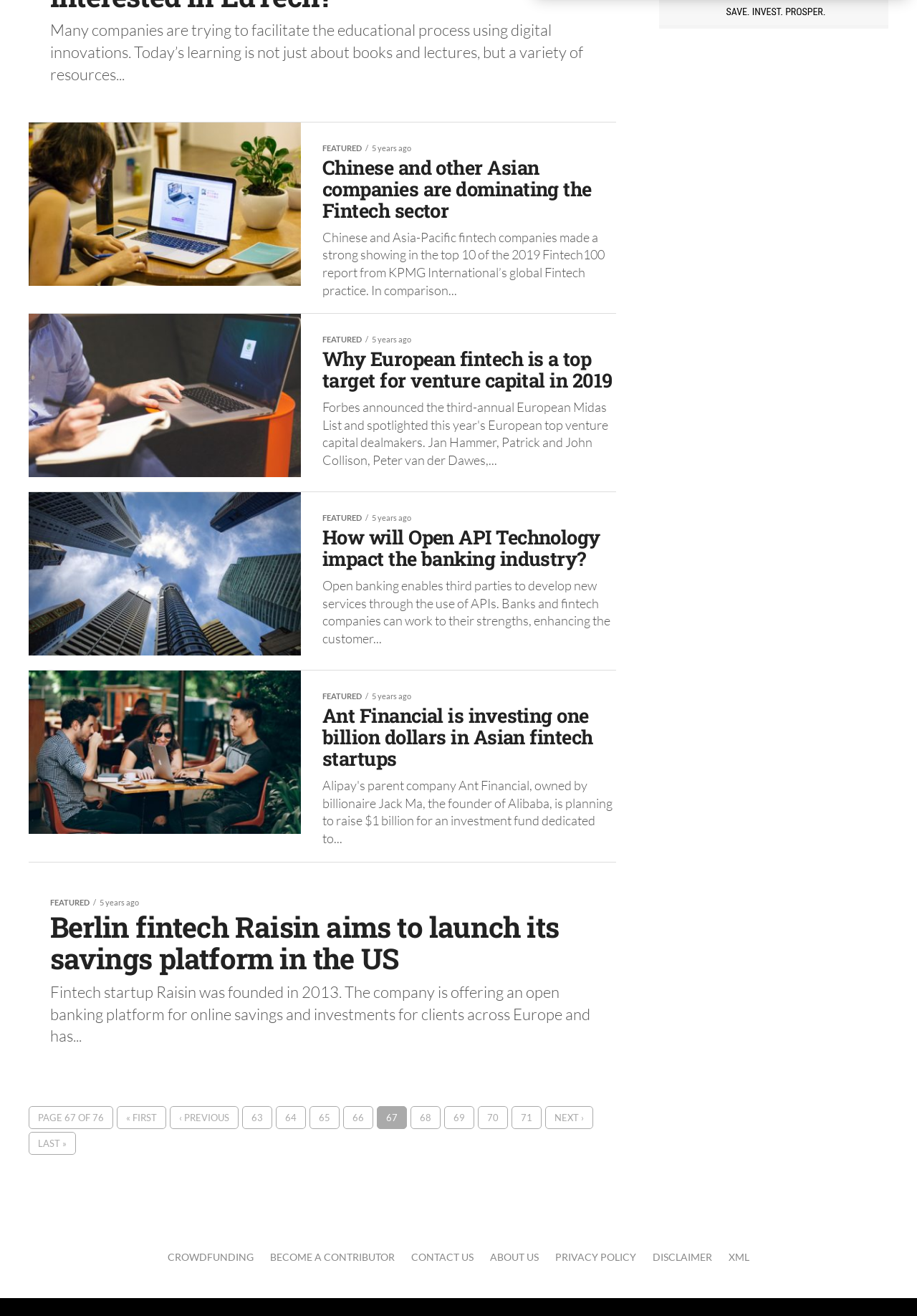Provide the bounding box coordinates of the HTML element this sentence describes: "Become A Contributor". The bounding box coordinates consist of four float numbers between 0 and 1, i.e., [left, top, right, bottom].

[0.295, 0.95, 0.43, 0.96]